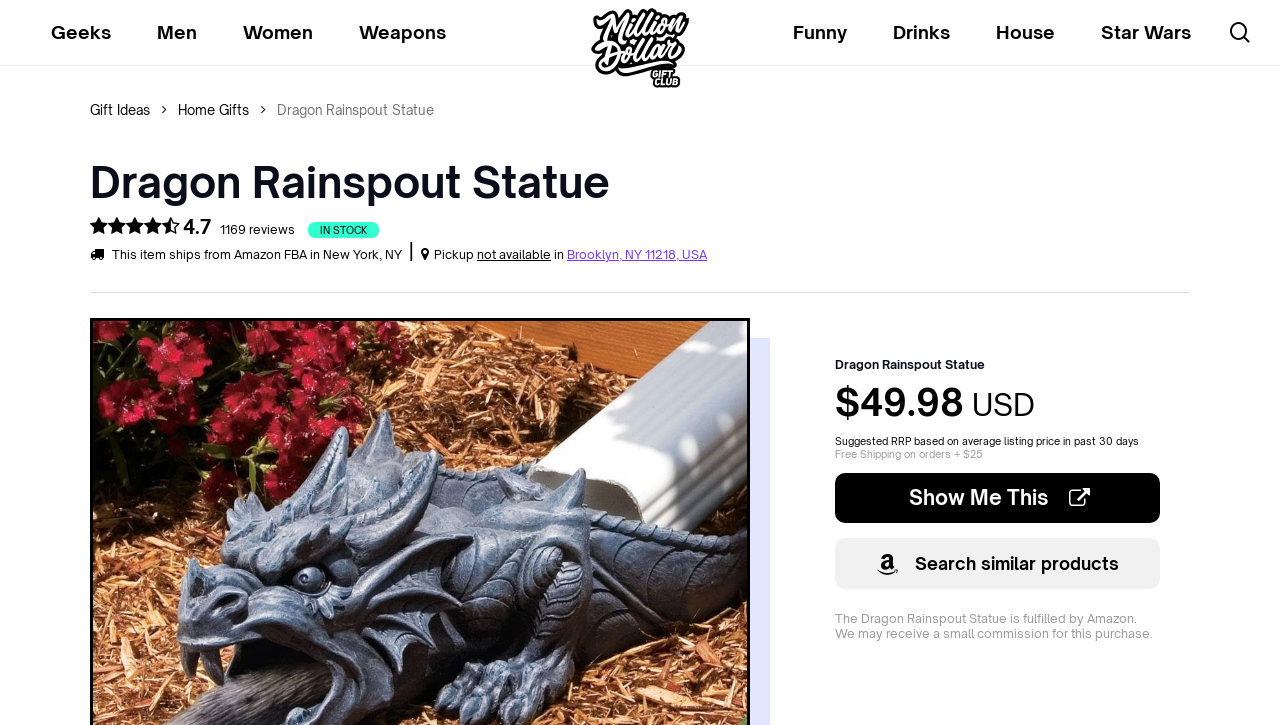Offer an extensive depiction of the webpage and its key elements.

This webpage is about a product called the Dragon Rainspout Statue, which is available on Amazon. At the top of the page, there is a search bar with a textbox and a "Hit enter to search or ESC to close" instruction. To the right of the search bar, there is a "Close Search" link. Below the search bar, there are several links to different categories, including "Geeks", "Men", "Women", "Weapons", "Funny", "Drinks", "House", and "Star Wars".

The main content of the page is about the Dragon Rainspout Statue product. There is a heading with the product name, followed by a rating of 4.7 out of 5 stars based on 1169 reviews. The product is in stock, and there is information about shipping, including the fact that it ships from Amazon FBA in New York, NY. There is also a note that pickup is not available.

Below the shipping information, there is a section with the product price, which is $49.98 USD. There is also a note about free shipping on orders over $25. There are two links, "Show Me This" and "Search similar products", which allow users to explore more about the product or find similar products.

At the bottom of the page, there is a note about the product being fulfilled by Amazon, and that the website may receive a small commission for the purchase.